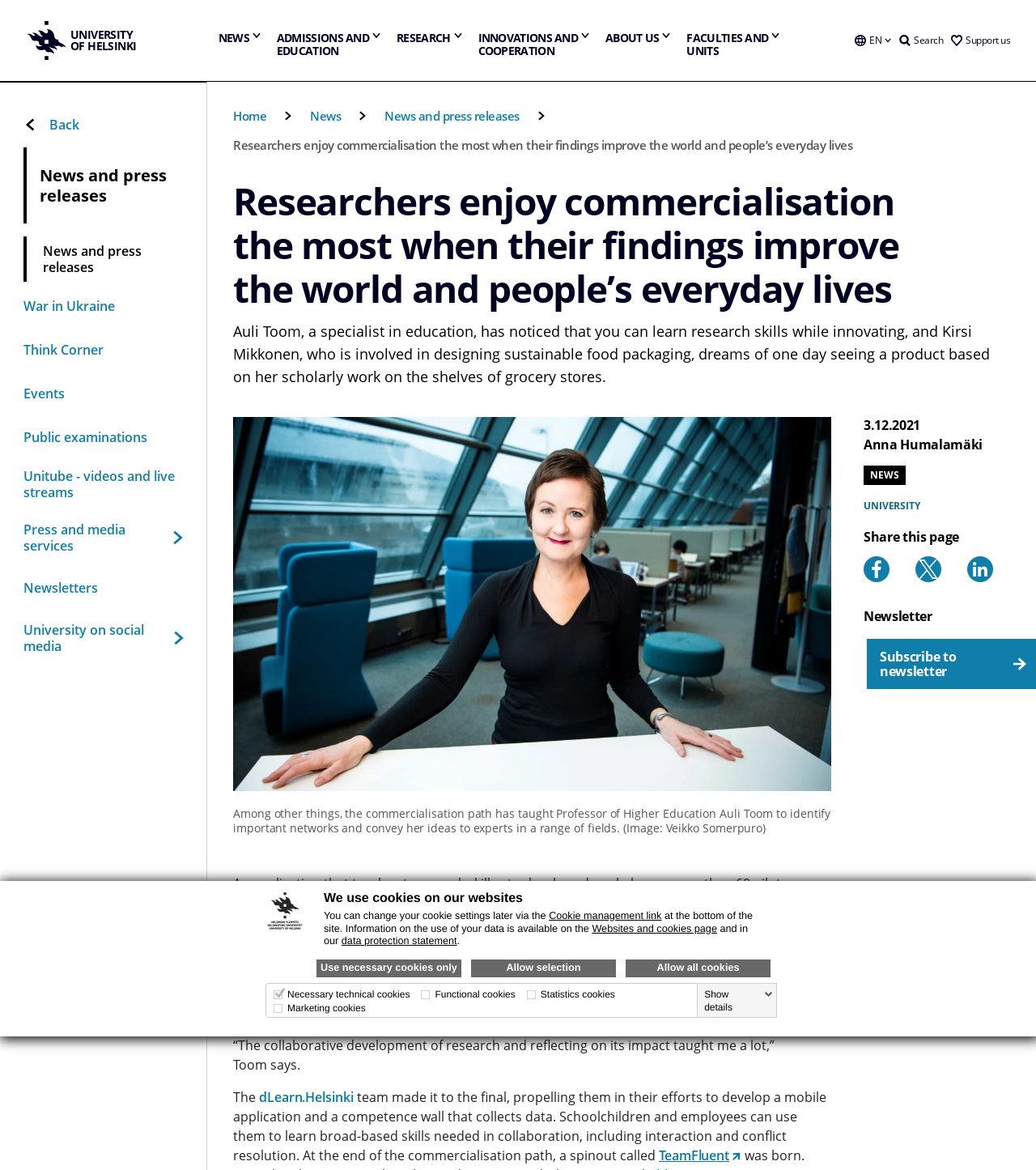Using the details in the image, give a detailed response to the question below:
What is the date of the news article?

I found the answer by looking at the bottom of the webpage, where the date of the news article is displayed.